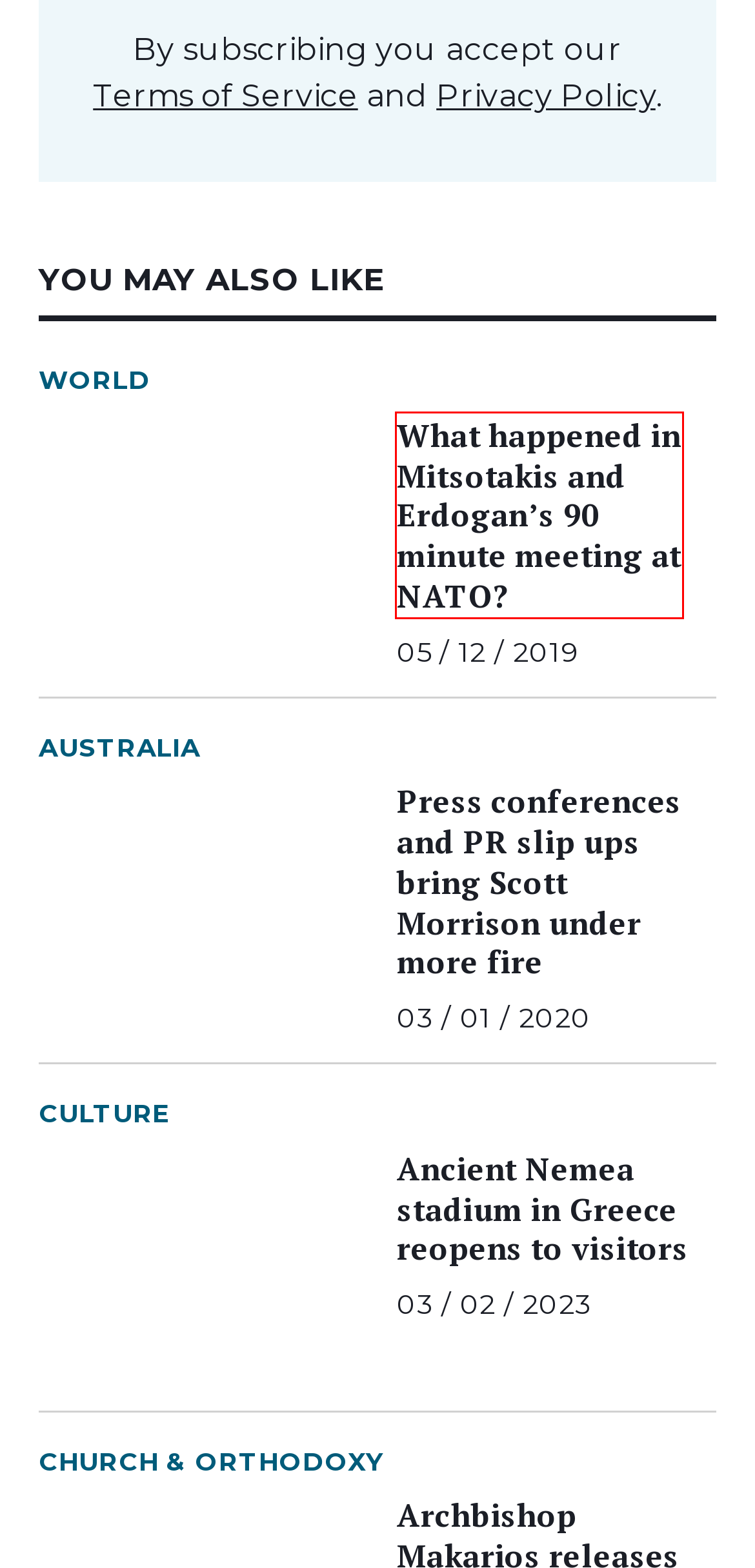You are presented with a screenshot of a webpage with a red bounding box. Select the webpage description that most closely matches the new webpage after clicking the element inside the red bounding box. The options are:
A. What happened in Mitsotakis and Erdogan's 90 minute meeting at NATO? – The Greek Herald
B. Home – The Greek Herald
C. Finance Archives – The Greek Herald
D. Property Archives – The Greek Herald
E. News Archives – The Greek Herald
F. Ancient Nemea stadium in Greece reopens to visitors – The Greek Herald
G. Press conferences and PR slip ups bring Scott Morrison under more fire – The Greek Herald
H. Health Archives – The Greek Herald

A